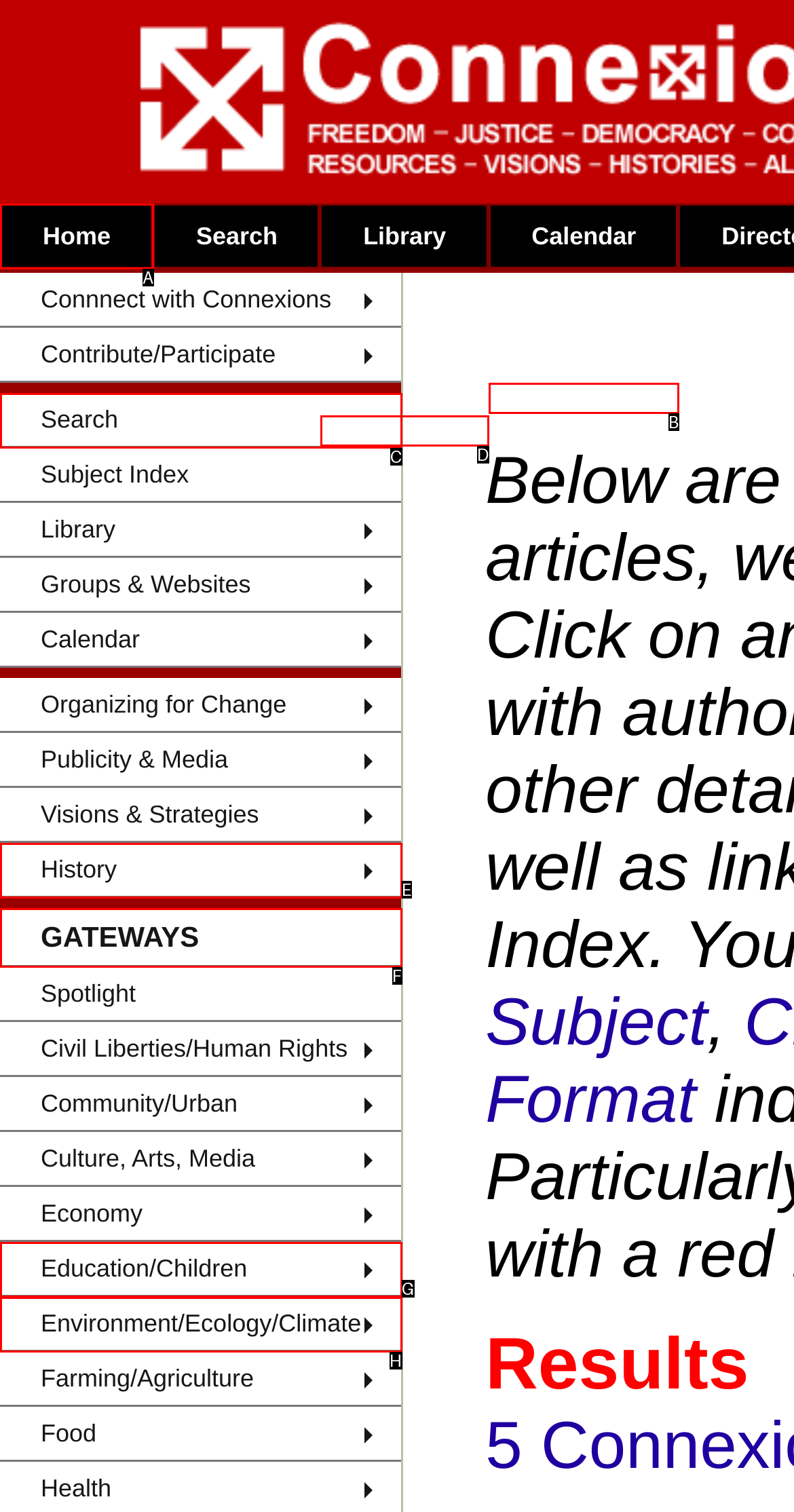Select the HTML element that corresponds to the description: Environment/Ecology/Climate. Reply with the letter of the correct option.

H